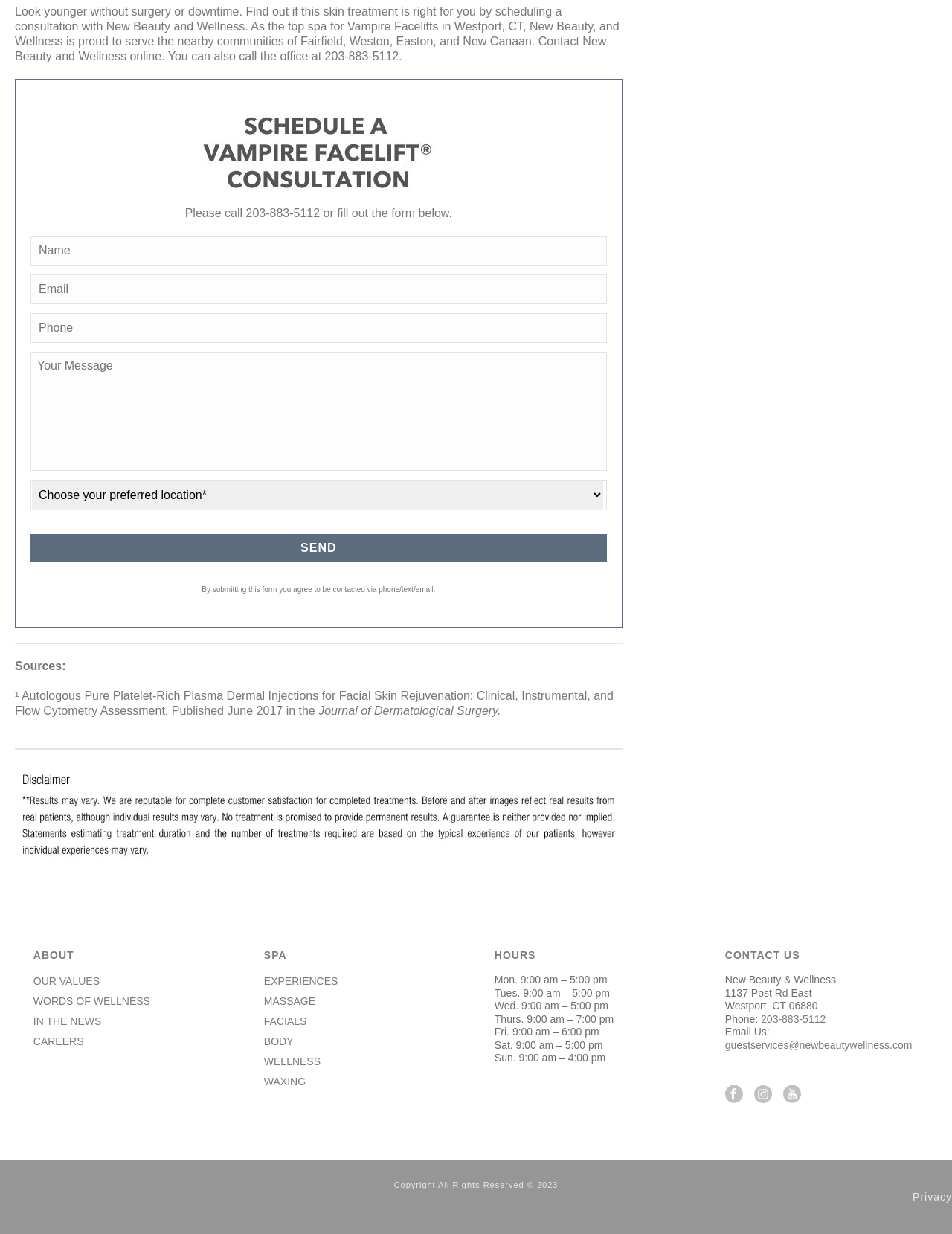What is the name of the facial treatment mentioned on the webpage?
Kindly offer a detailed explanation using the data available in the image.

The name of the facial treatment can be found in the top section of the webpage, where it says 'Look younger without surgery or downtime. Find out if this skin treatment is right for you by scheduling a consultation with New Beauty and Wellness.' The treatment is specifically mentioned as 'Vampire Facelift' in the image caption.